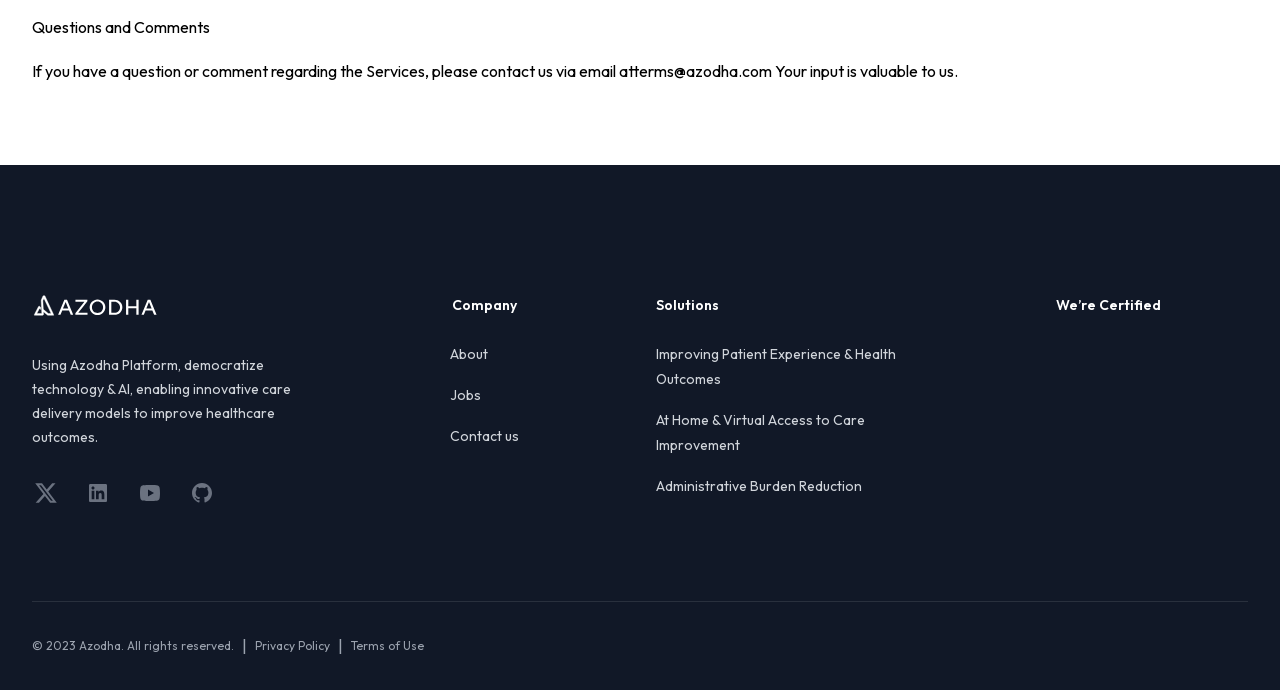Determine the bounding box for the described UI element: "Terms of Use".

[0.274, 0.922, 0.331, 0.951]